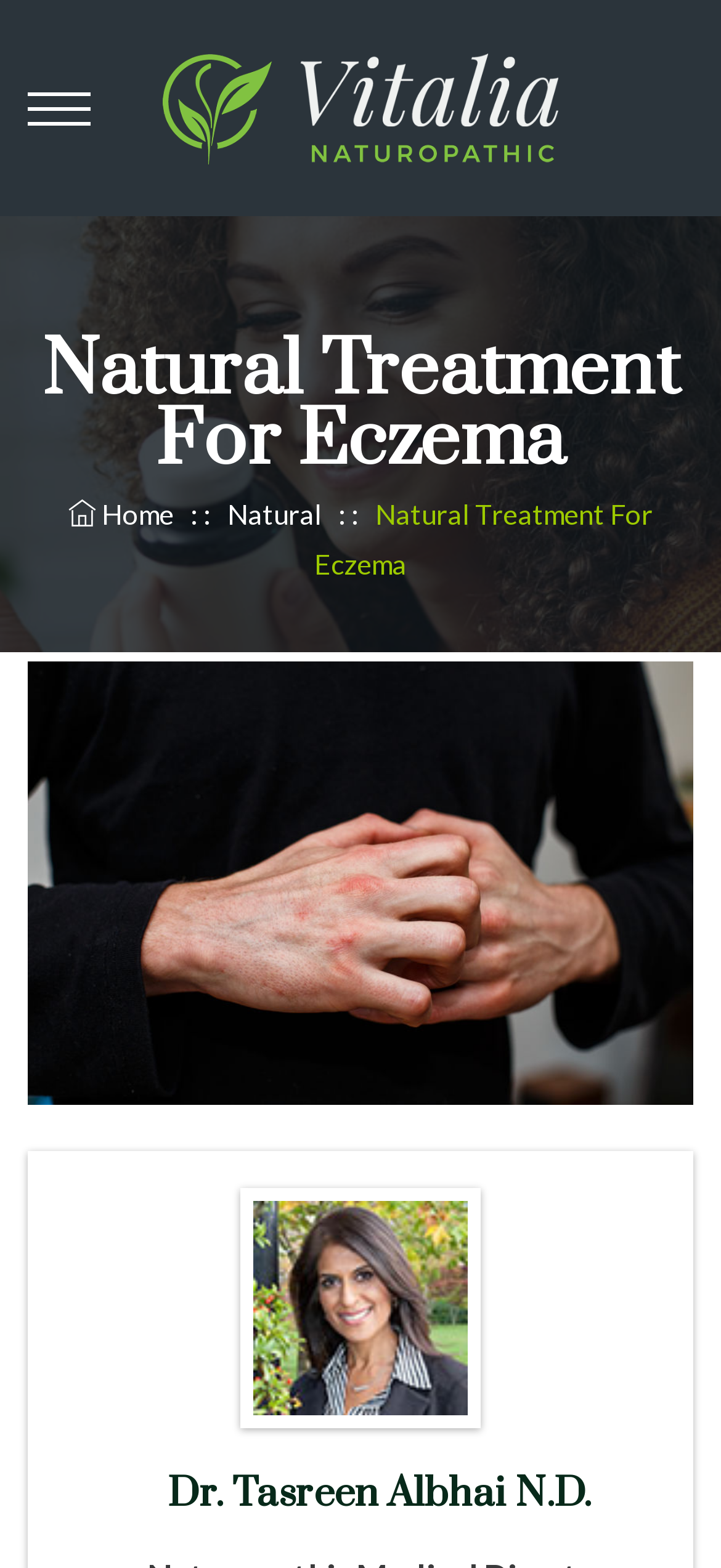What is the profession of Dr. Tasreen Alibhai?
Using the visual information, answer the question in a single word or phrase.

N.D.